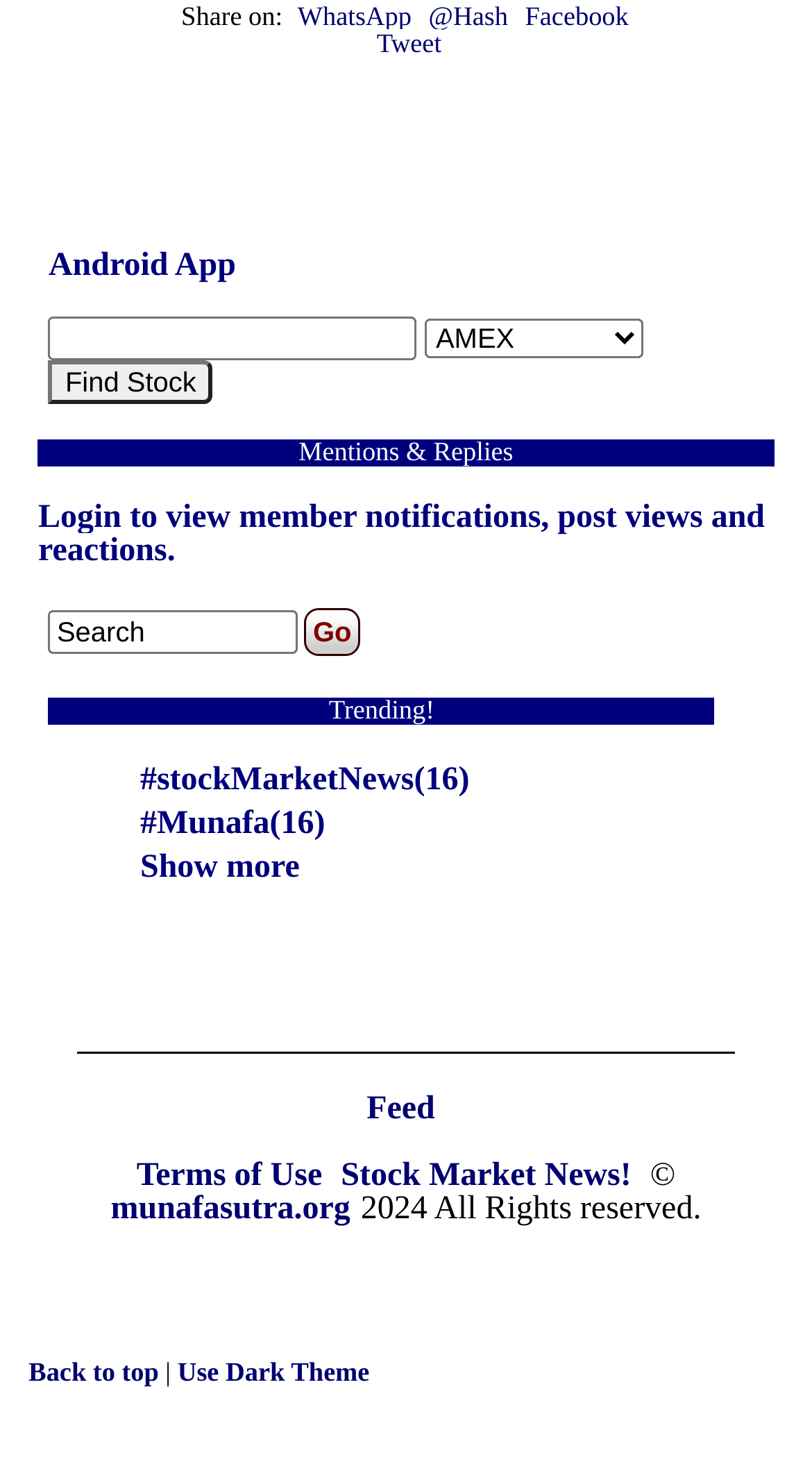Specify the bounding box coordinates for the region that must be clicked to perform the given instruction: "Share on WhatsApp".

[0.366, 0.002, 0.507, 0.022]